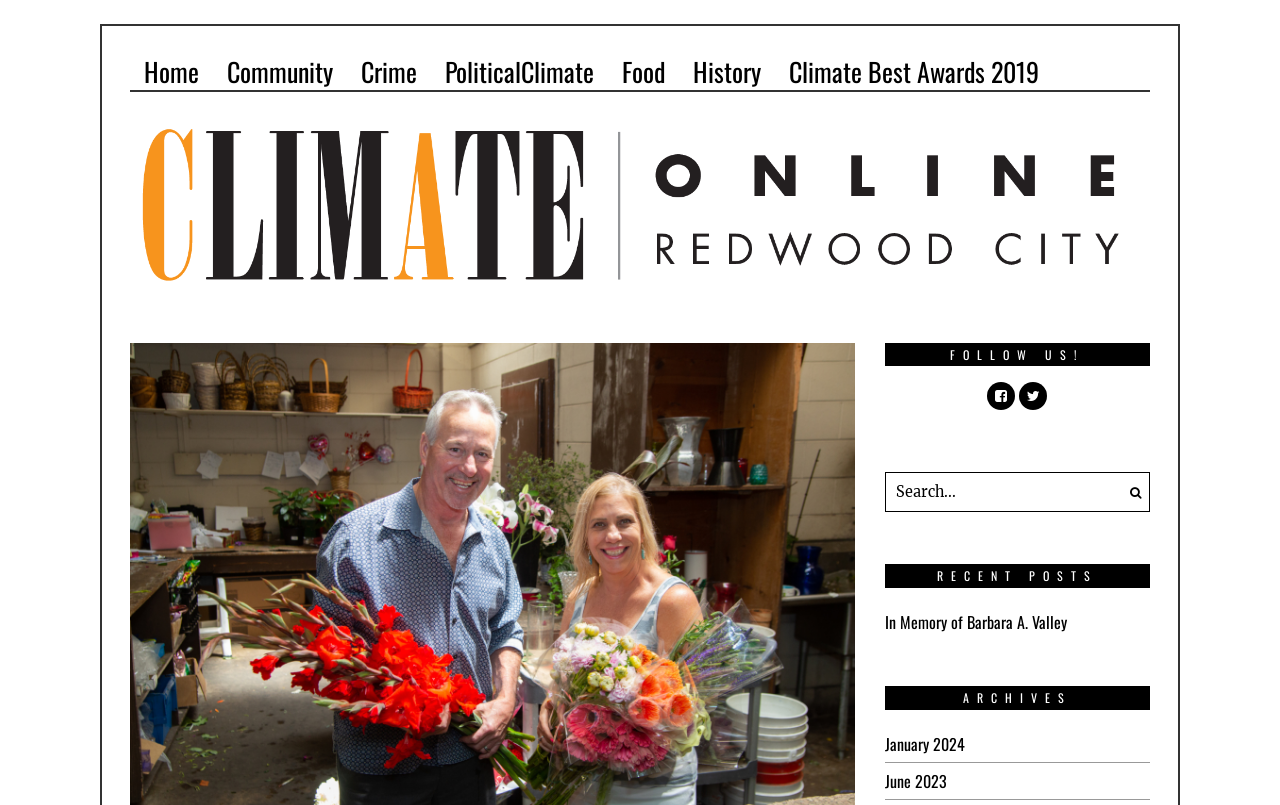Specify the bounding box coordinates of the area to click in order to execute this command: 'Follow on Facebook'. The coordinates should consist of four float numbers ranging from 0 to 1, and should be formatted as [left, top, right, bottom].

[0.771, 0.475, 0.793, 0.51]